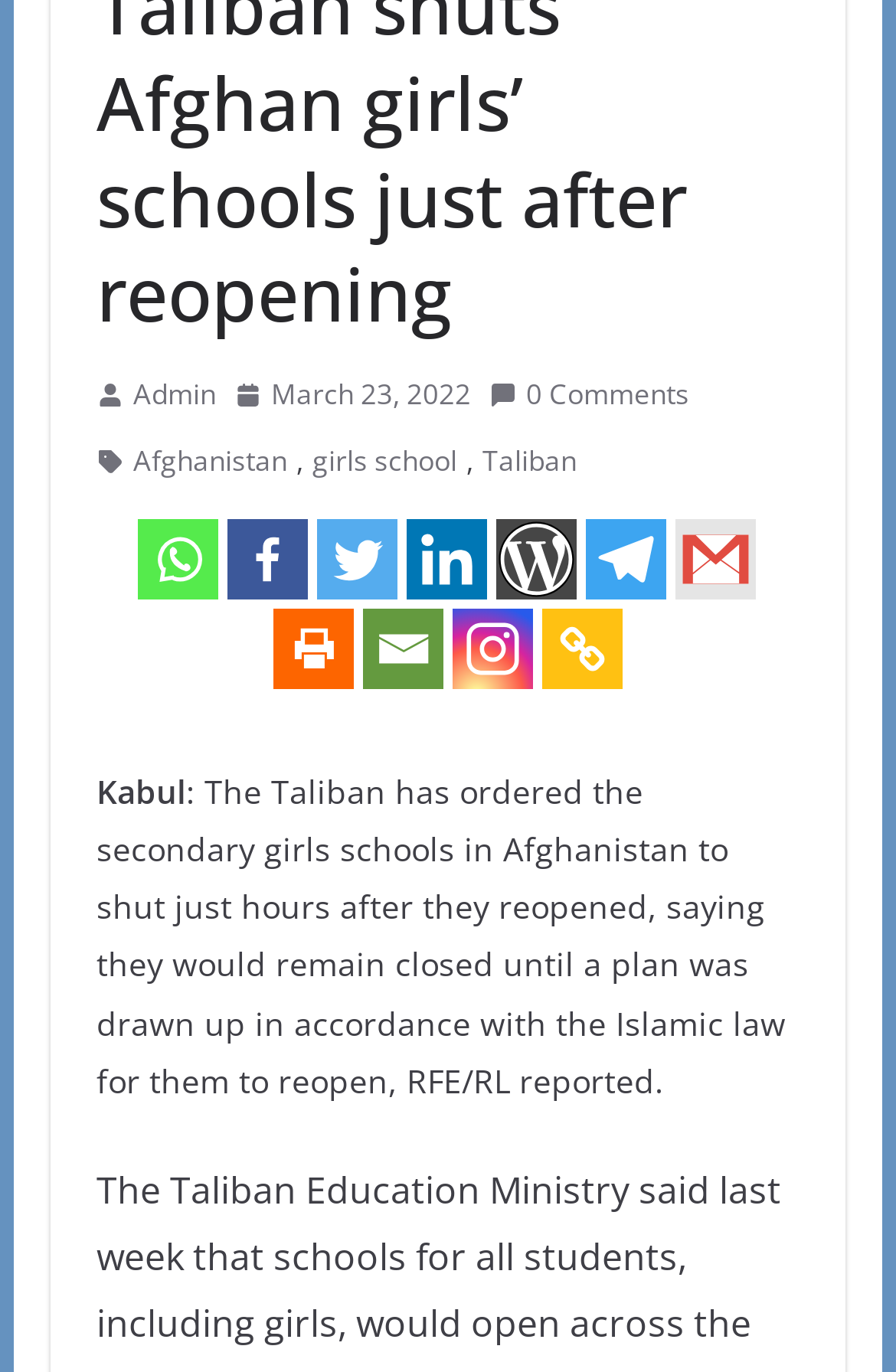Calculate the bounding box coordinates for the UI element based on the following description: "Admin". Ensure the coordinates are four float numbers between 0 and 1, i.e., [left, top, right, bottom].

[0.148, 0.269, 0.241, 0.305]